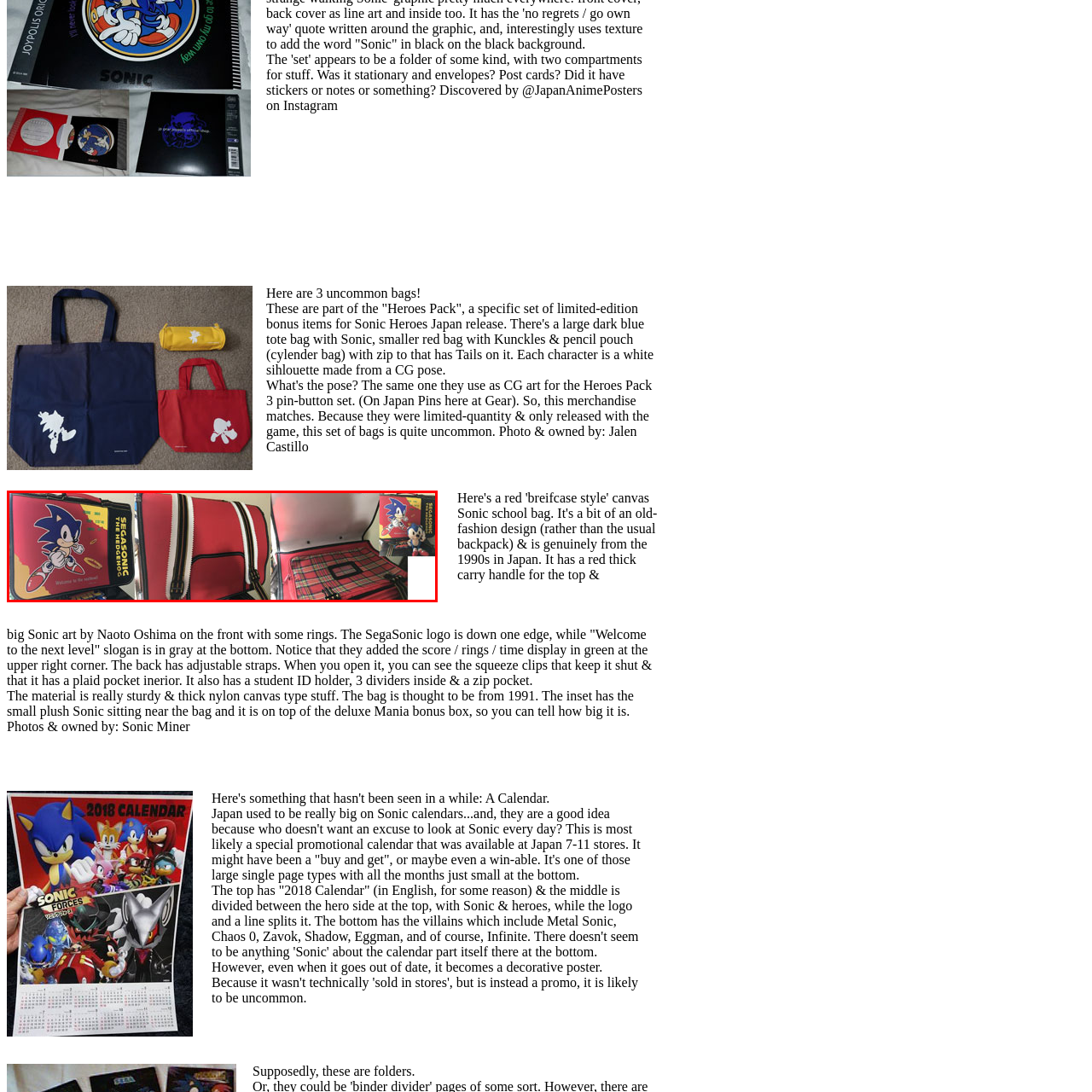Describe extensively the contents of the image within the red-bordered area.

The image showcases a vintage red canvas briefcase-style bag featuring iconic Sonic the Hedgehog artwork. The front of the bag prominently displays a vibrant illustration of Sonic, set against a yellow background adorned with rings, alongside the slogan "Welcome to the next level" in gray text. This design highlights the nostalgic 1990s aesthetics associated with Sonic merchandise from Japan. 

The bag has a classic red exterior with black and white striped accents running along the zippers, enhancing its retro appeal. Inside, the bag boasts a plaid interior, showcasing its high-quality, durable nylon construction, ideal for school or everyday use. A small plush of Sonic can be seen perched near the bag, emphasizing its collectible nature and connection to the Sonic franchise. This piece represents a unique blend of functionality and fandom, making it a coveted item for both collectors and Sonic enthusiasts alike.